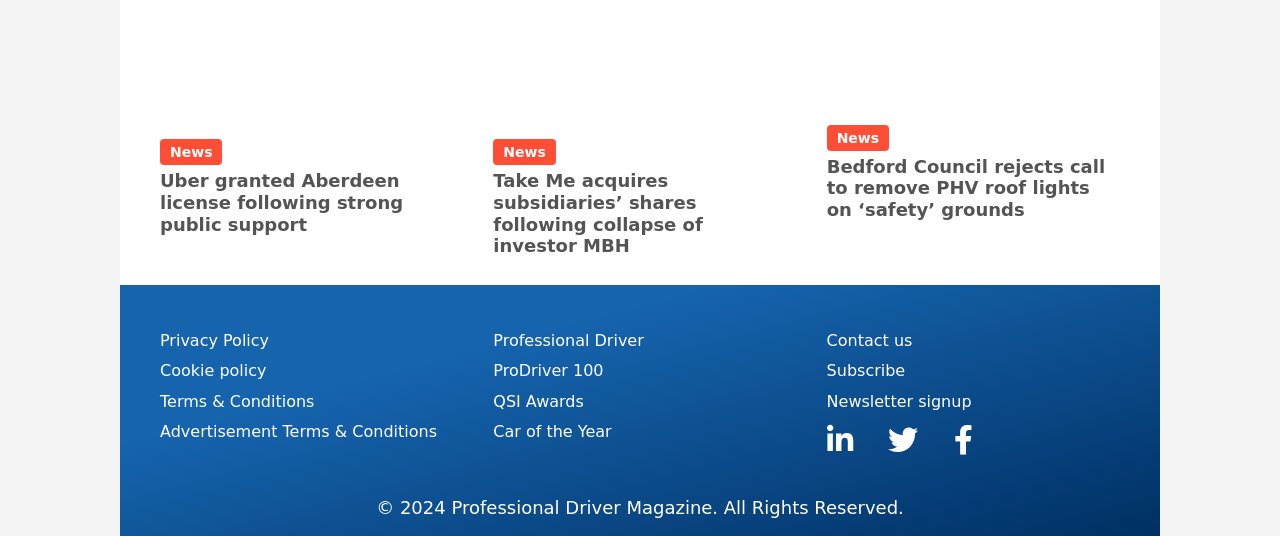What is the topic of the first news article?
Using the image provided, answer with just one word or phrase.

Uber